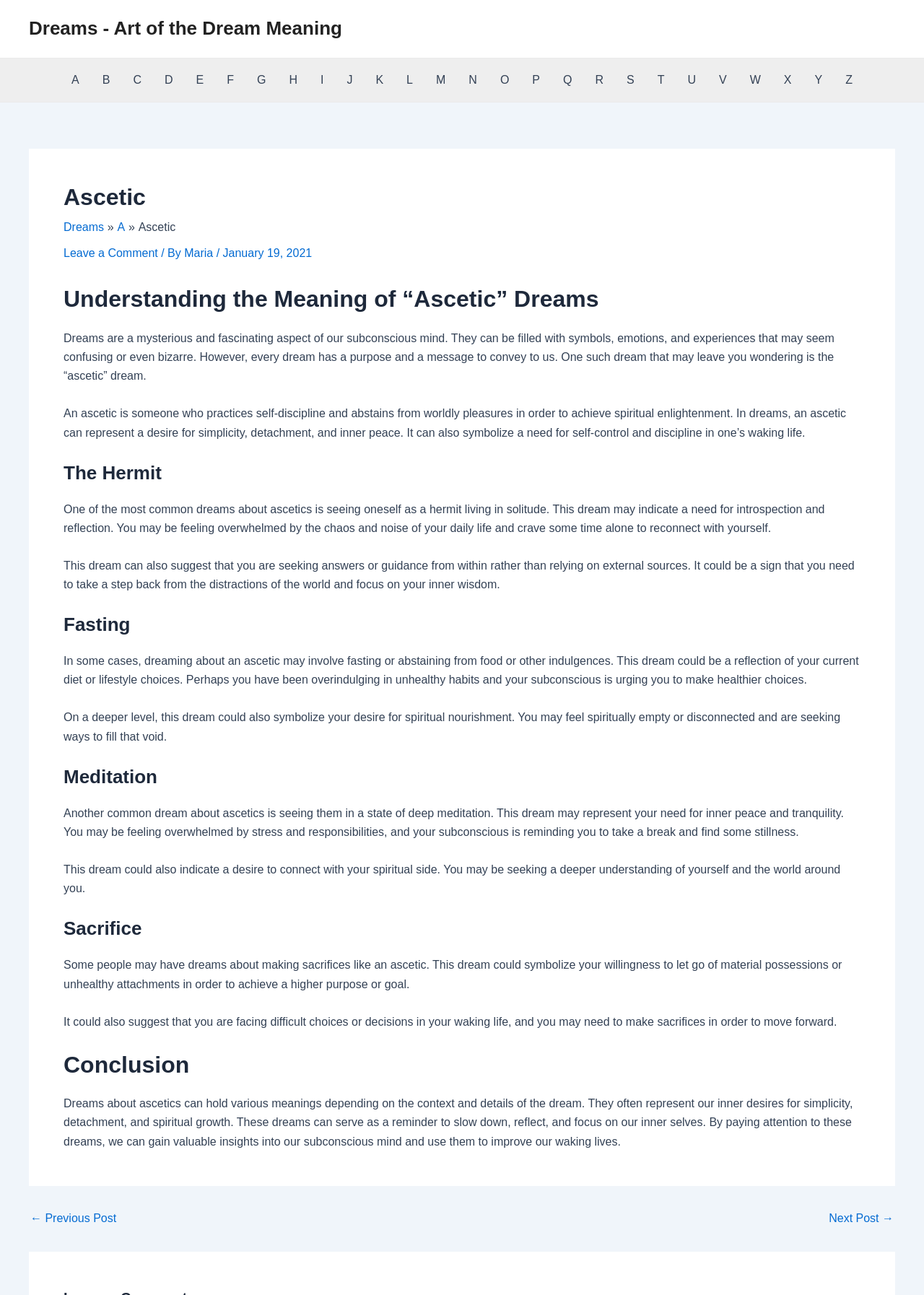Please provide a brief answer to the following inquiry using a single word or phrase:
What does dreaming about a hermit indicate?

Need for introspection and reflection